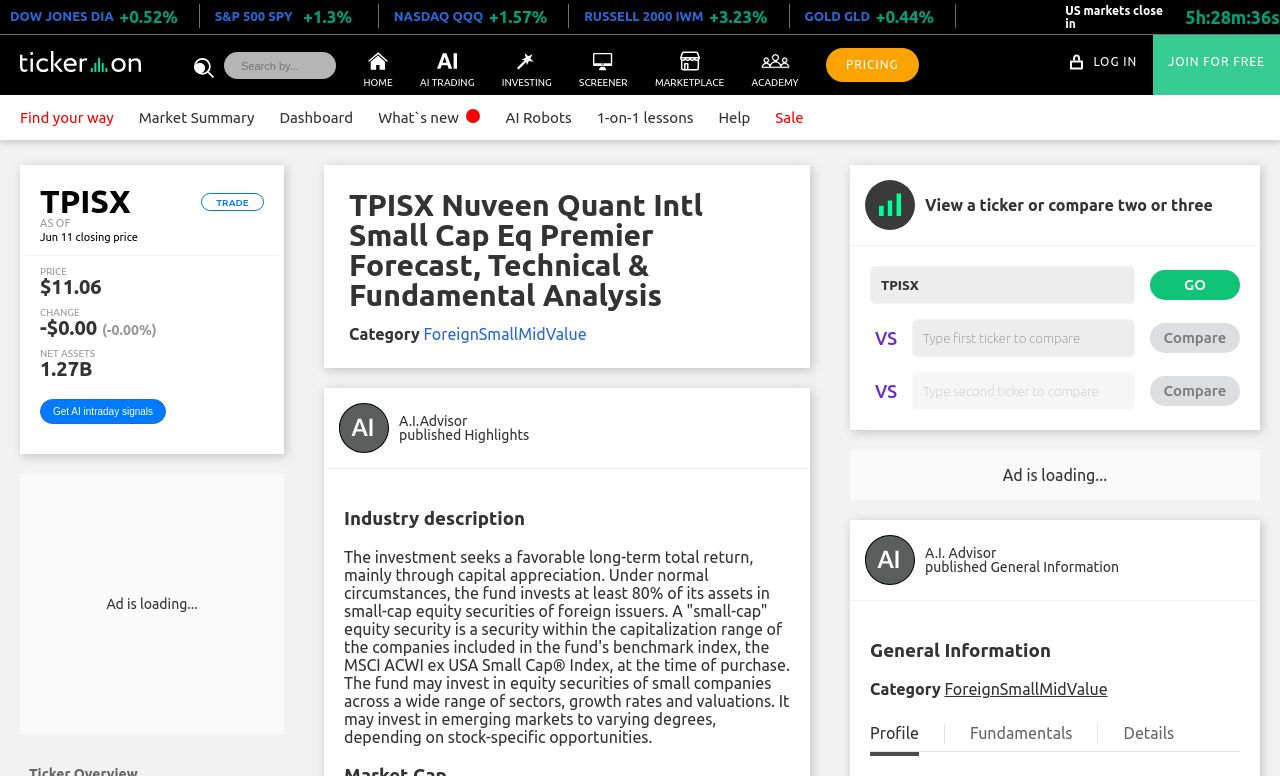Please respond to the question with a concise word or phrase:
What is the current price of TPISX?

$11.06